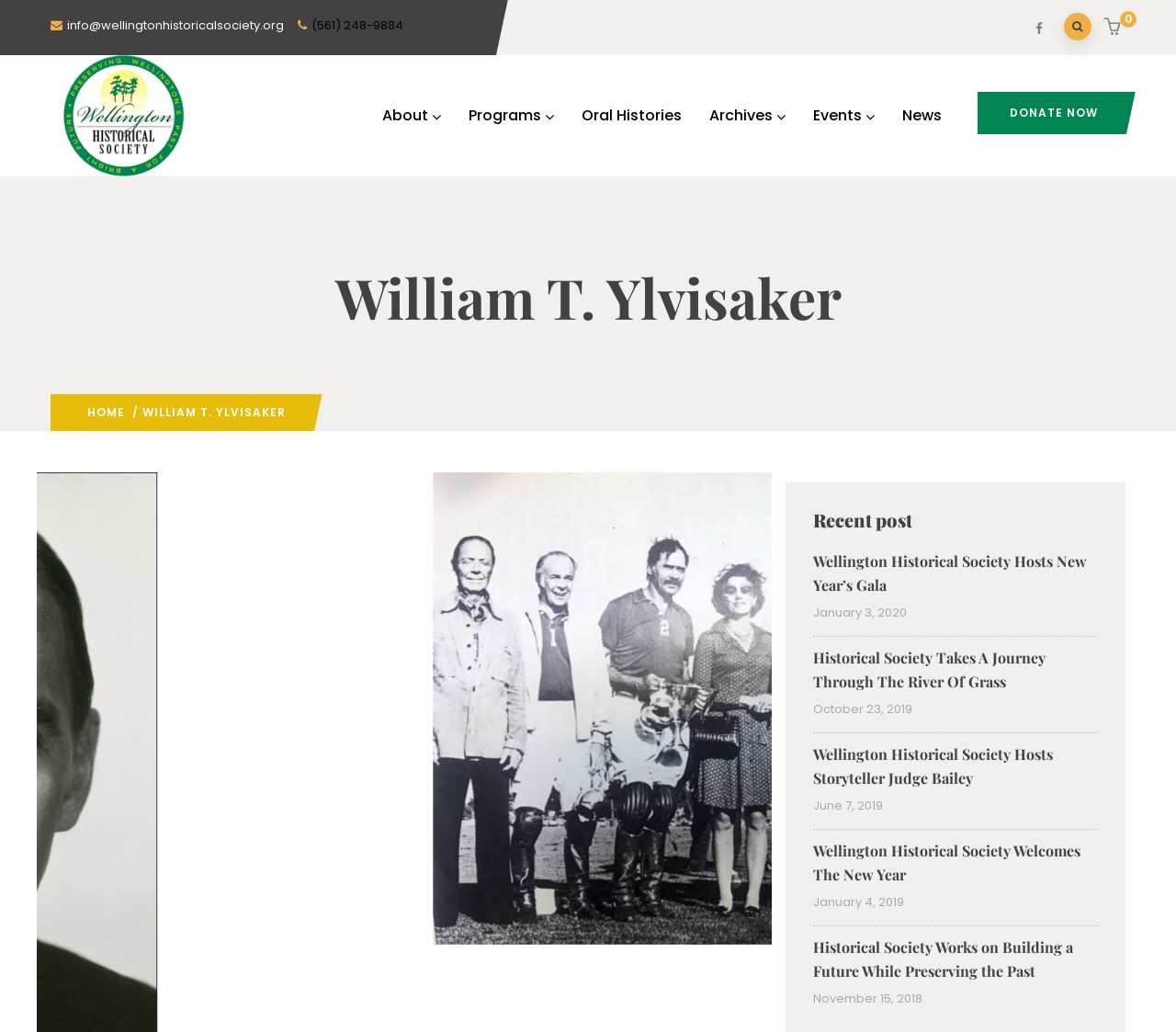Please find the bounding box coordinates of the element that you should click to achieve the following instruction: "Click the 'HOME' link". The coordinates should be presented as four float numbers between 0 and 1: [left, top, right, bottom].

None